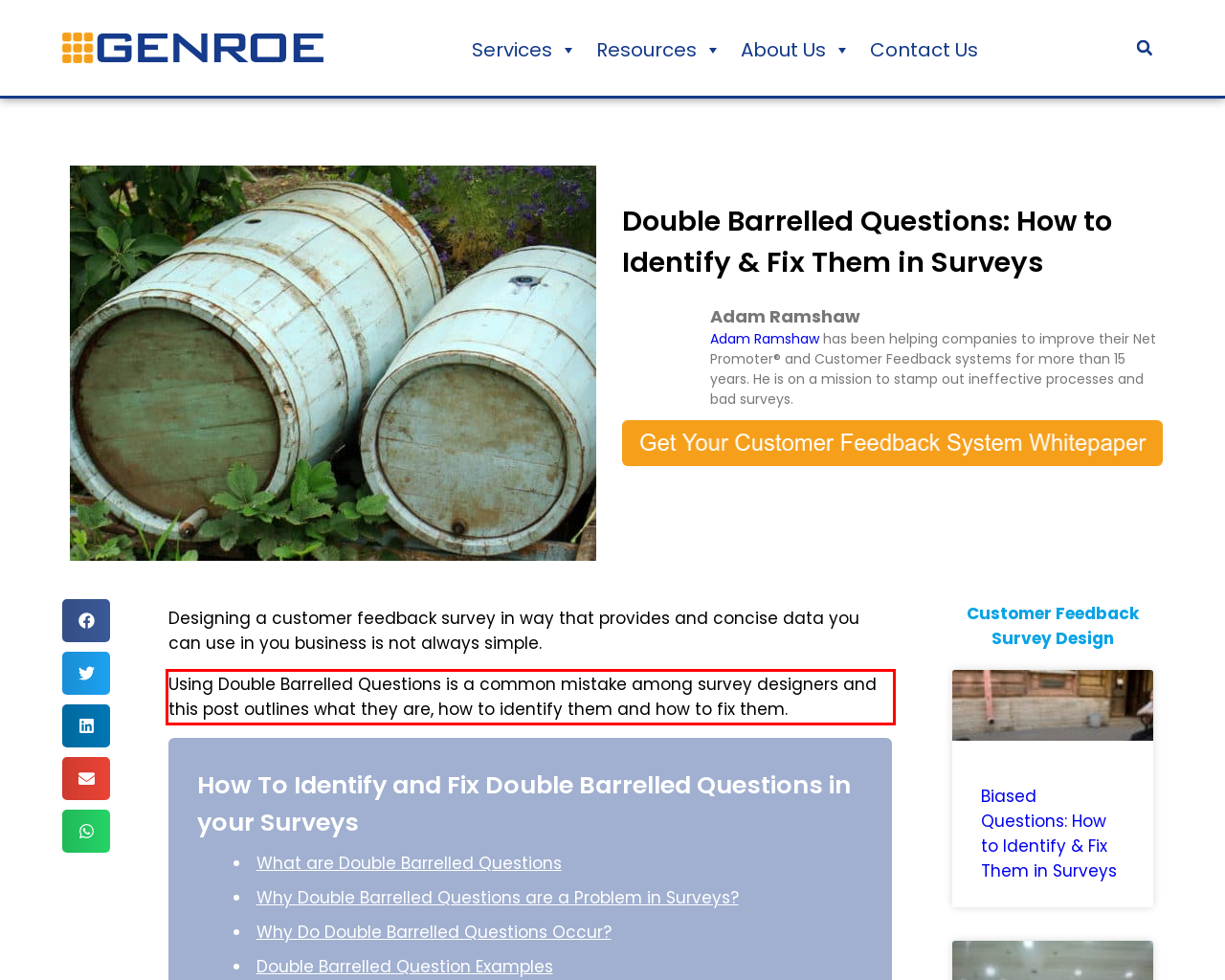You are provided with a screenshot of a webpage that includes a UI element enclosed in a red rectangle. Extract the text content inside this red rectangle.

Using Double Barrelled Questions is a common mistake among survey designers and this post outlines what they are, how to identify them and how to fix them.